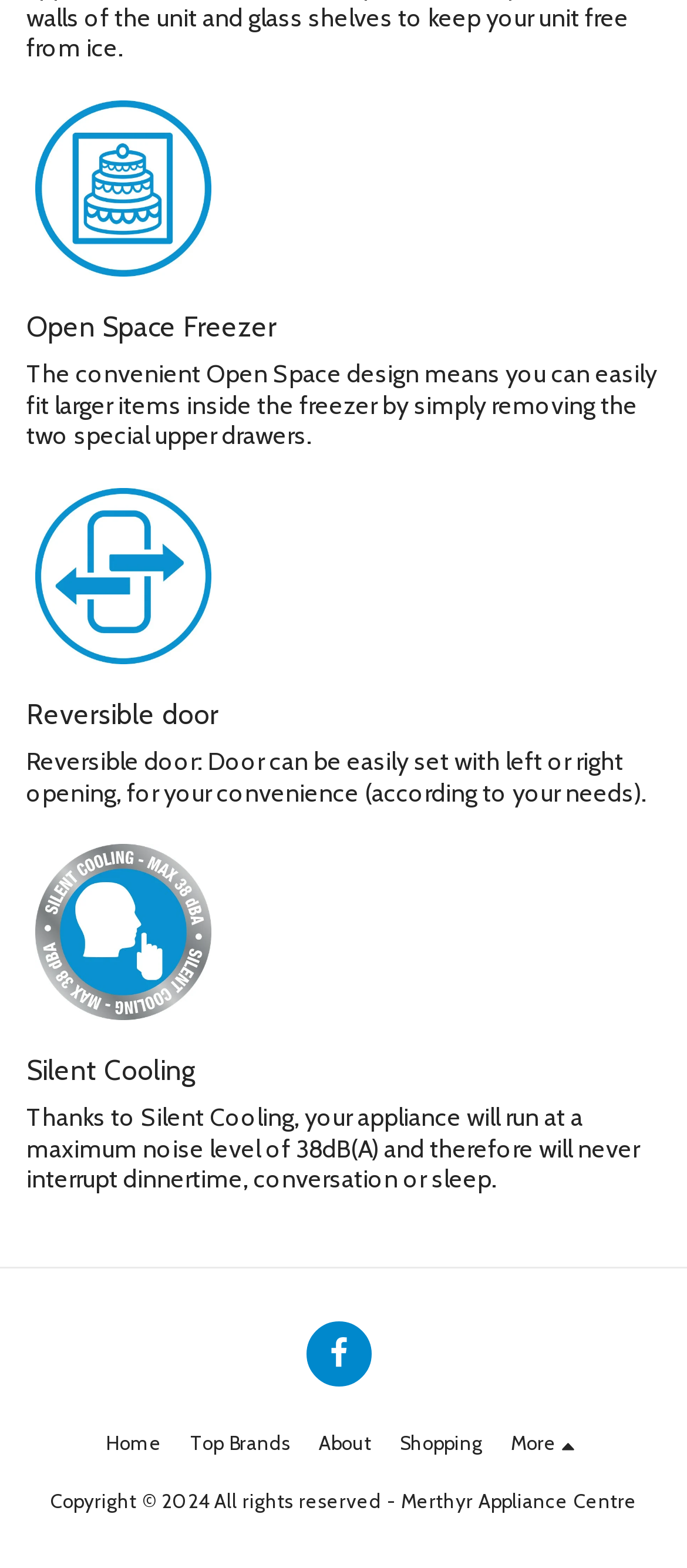What is the maximum noise level of the appliance?
Using the image as a reference, answer with just one word or a short phrase.

38dB(A)